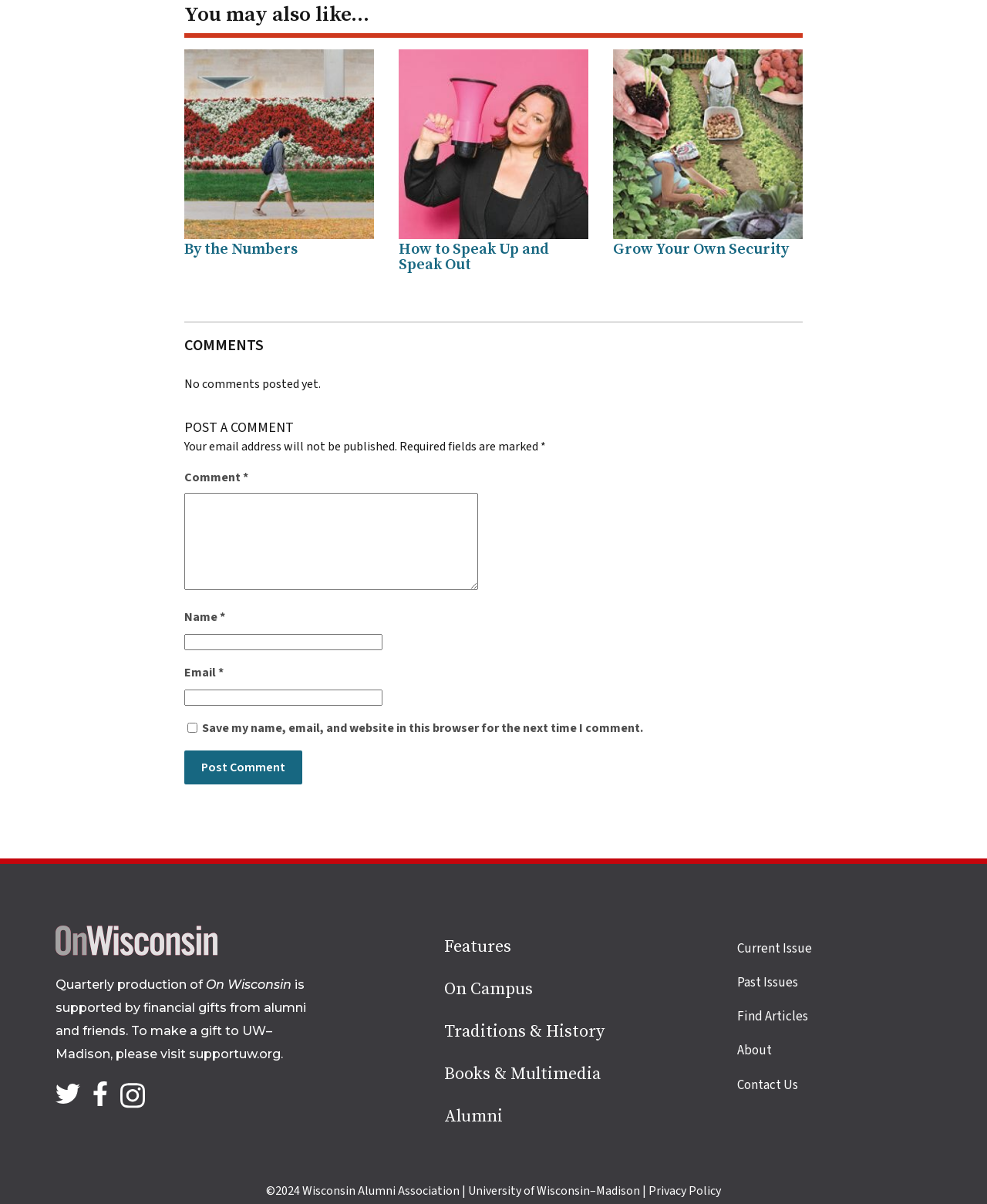Provide a one-word or short-phrase answer to the question:
How many social media platforms are listed to follow?

3